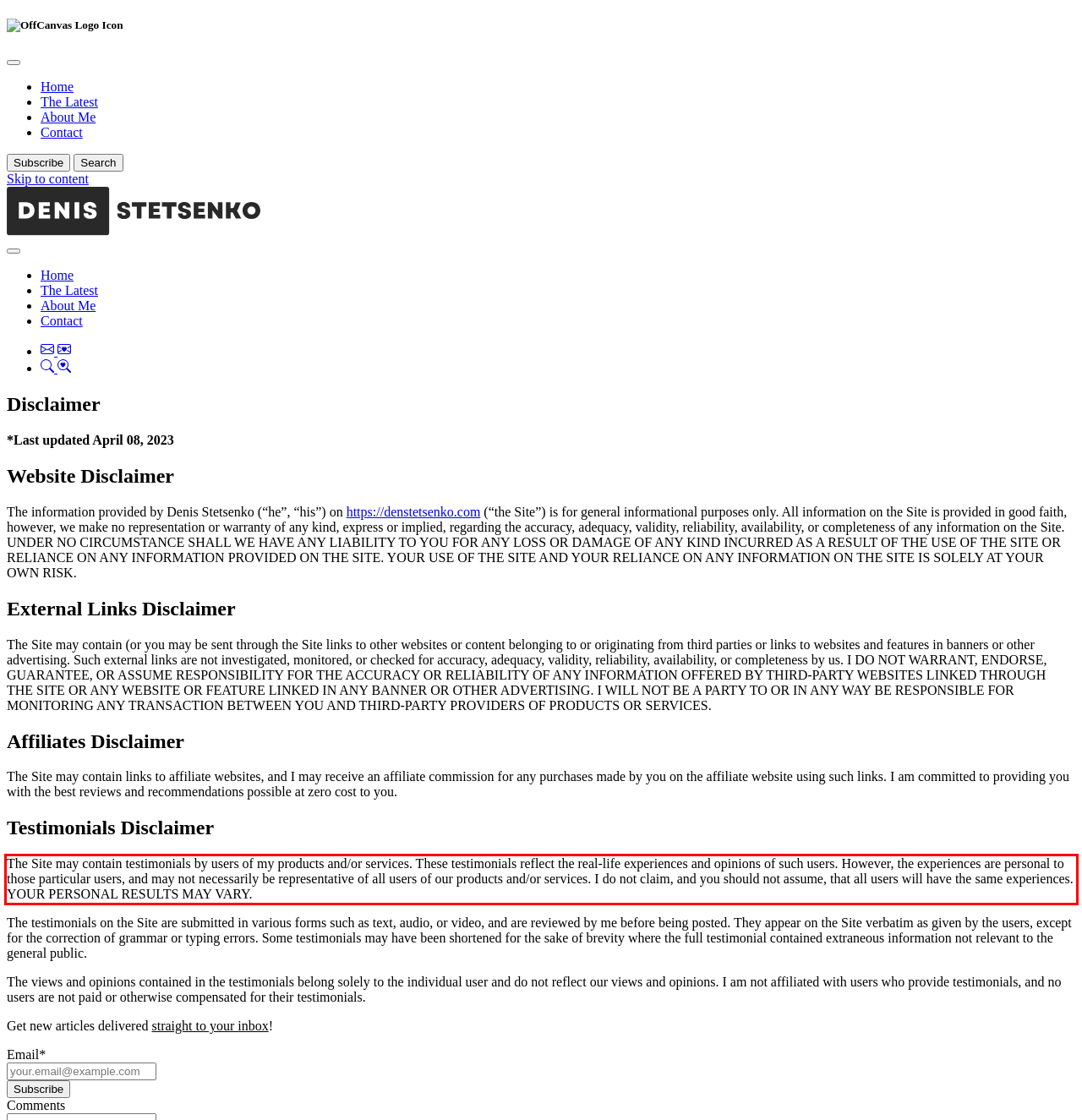Analyze the screenshot of a webpage where a red rectangle is bounding a UI element. Extract and generate the text content within this red bounding box.

The Site may contain testimonials by users of my products and/or services. These testimonials reflect the real-life experiences and opinions of such users. However, the experiences are personal to those particular users, and may not necessarily be representative of all users of our products and/or services. I do not claim, and you should not assume, that all users will have the same experiences. YOUR PERSONAL RESULTS MAY VARY.